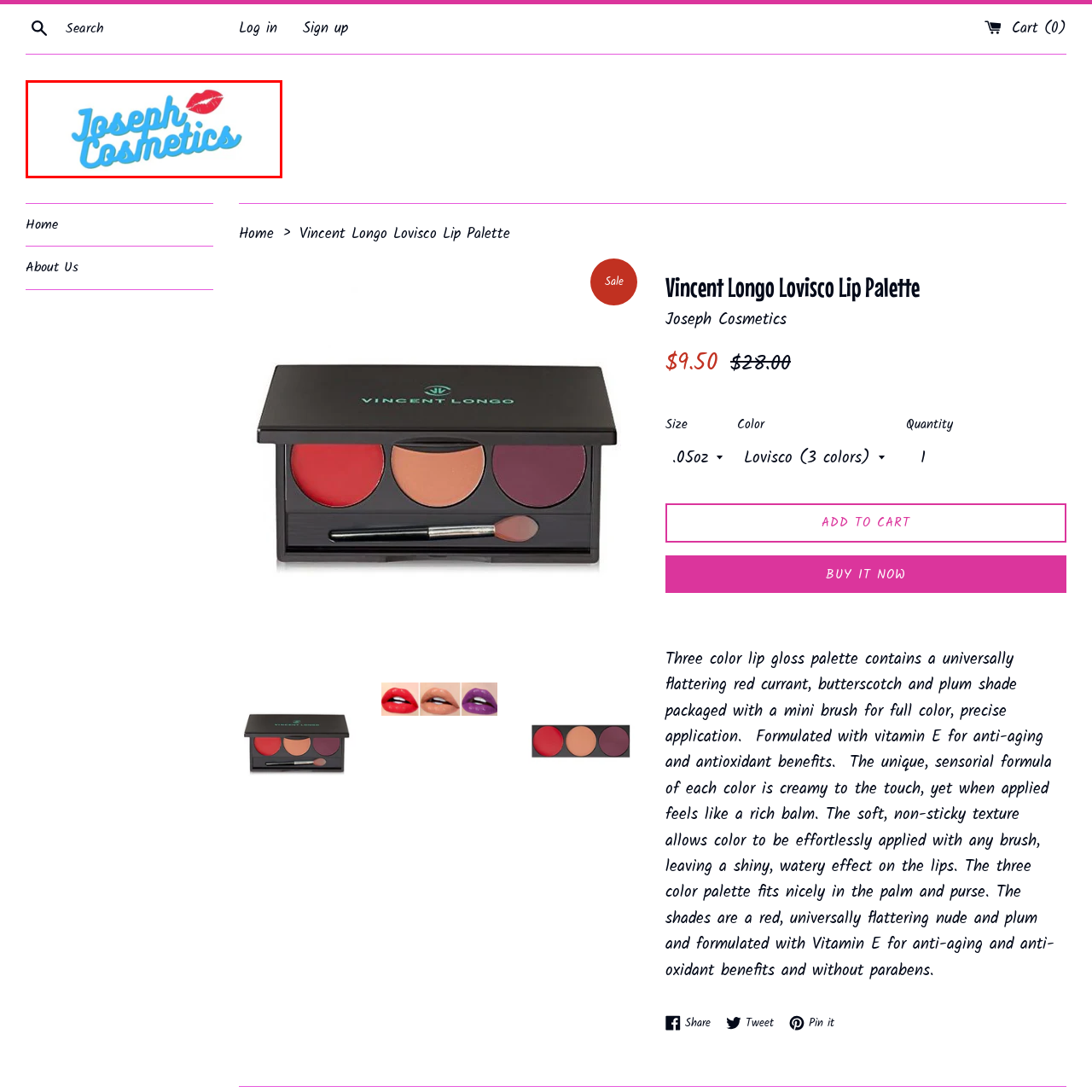What is the shape of the graphic accompanying the text?
Please carefully analyze the image highlighted by the red bounding box and give a thorough response based on the visual information contained within that section.

The logo of Joseph Cosmetics includes a striking red kiss graphic alongside the text, which implies that the shape of the graphic accompanying the text is a kiss.